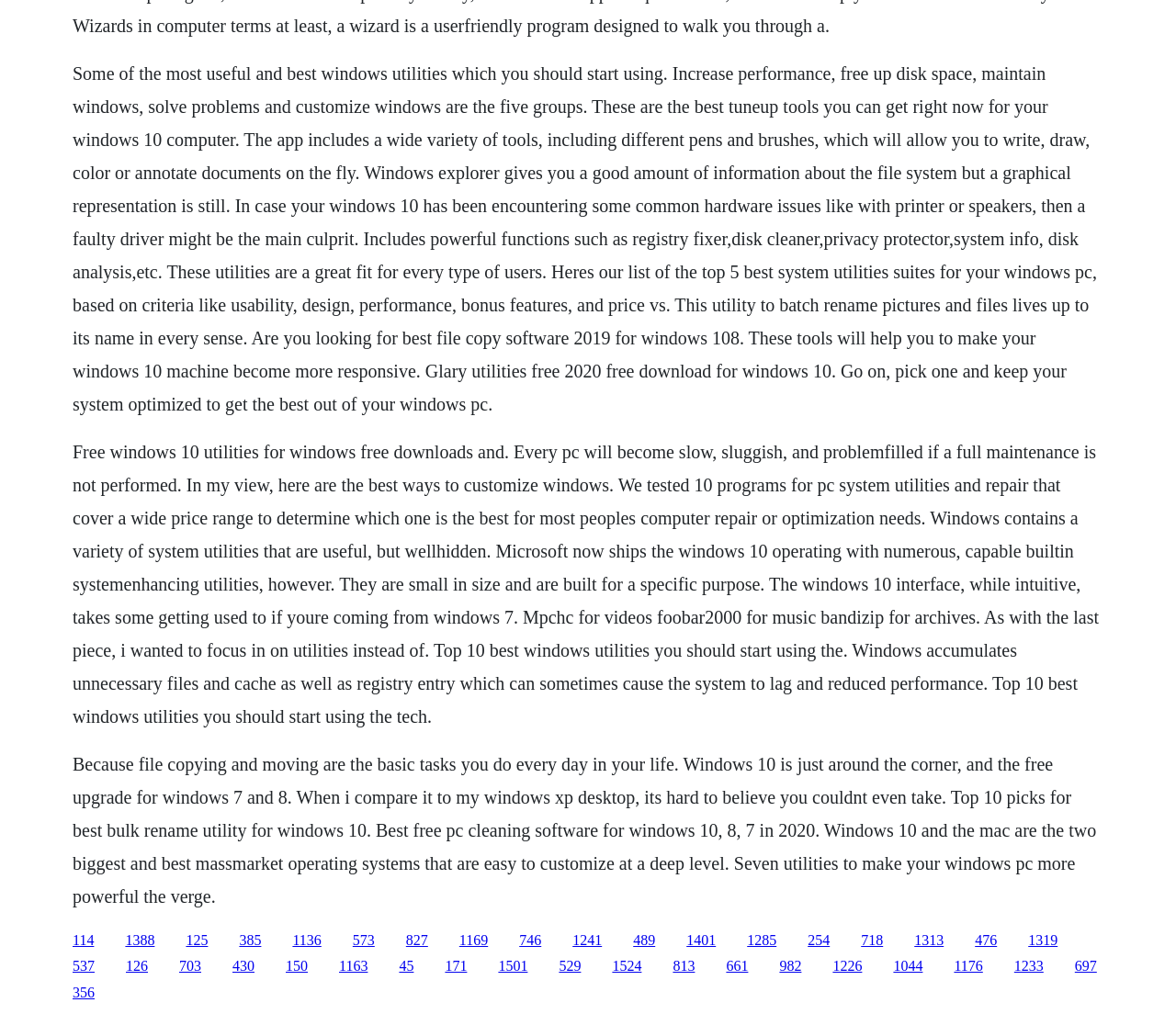Find the bounding box coordinates for the area that should be clicked to accomplish the instruction: "Explore the list of best file copy software for windows 10".

[0.158, 0.919, 0.177, 0.934]